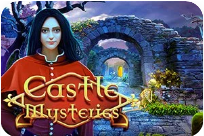Carefully examine the image and provide an in-depth answer to the question: What is in the background of the image?

The background of the image features an enchanting landscape with ancient stone arches, which hints at secrets waiting to be uncovered within the castle's walls, creating an immersive atmosphere for the game.